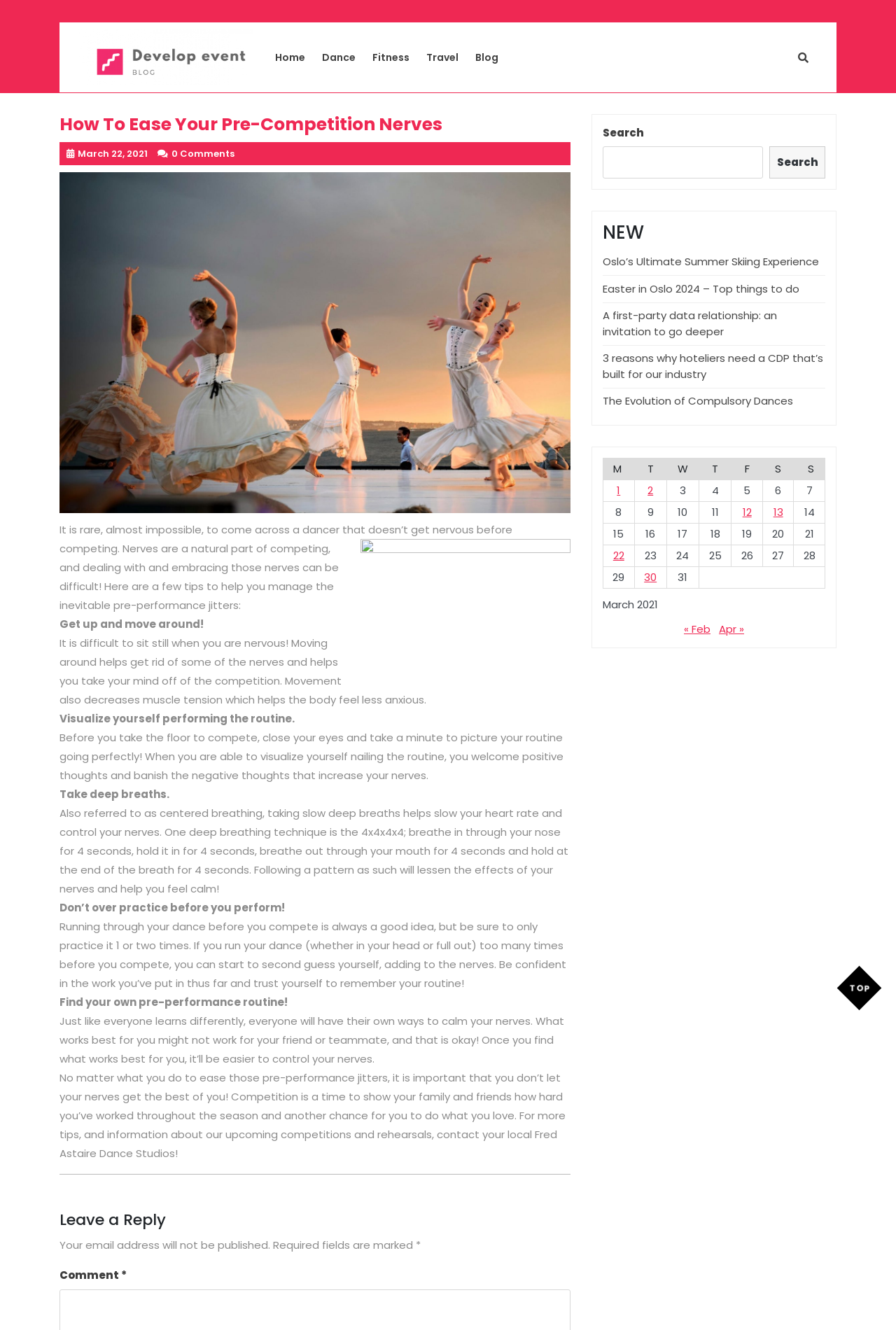What is the purpose of the 4x4x4x4 breathing technique?
Offer a detailed and exhaustive answer to the question.

The 4x4x4x4 breathing technique is a deep breathing technique mentioned in the article, which involves breathing in through the nose for 4 seconds, holding it in for 4 seconds, breathing out through the mouth for 4 seconds, and holding at the end of the breath for 4 seconds. This technique helps to slow the heart rate and control nerves.